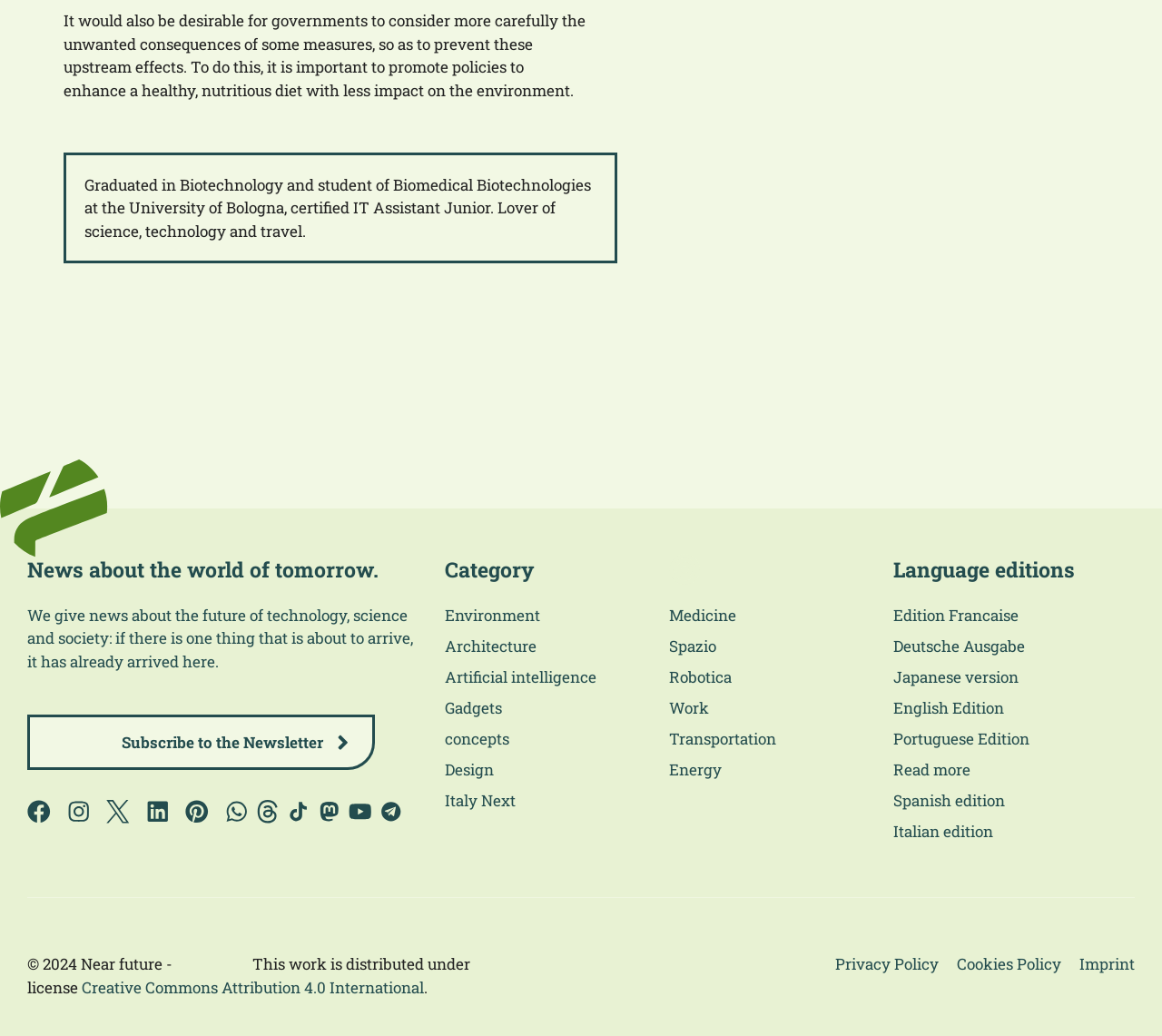Answer this question using a single word or a brief phrase:
How many social media links are available?

11